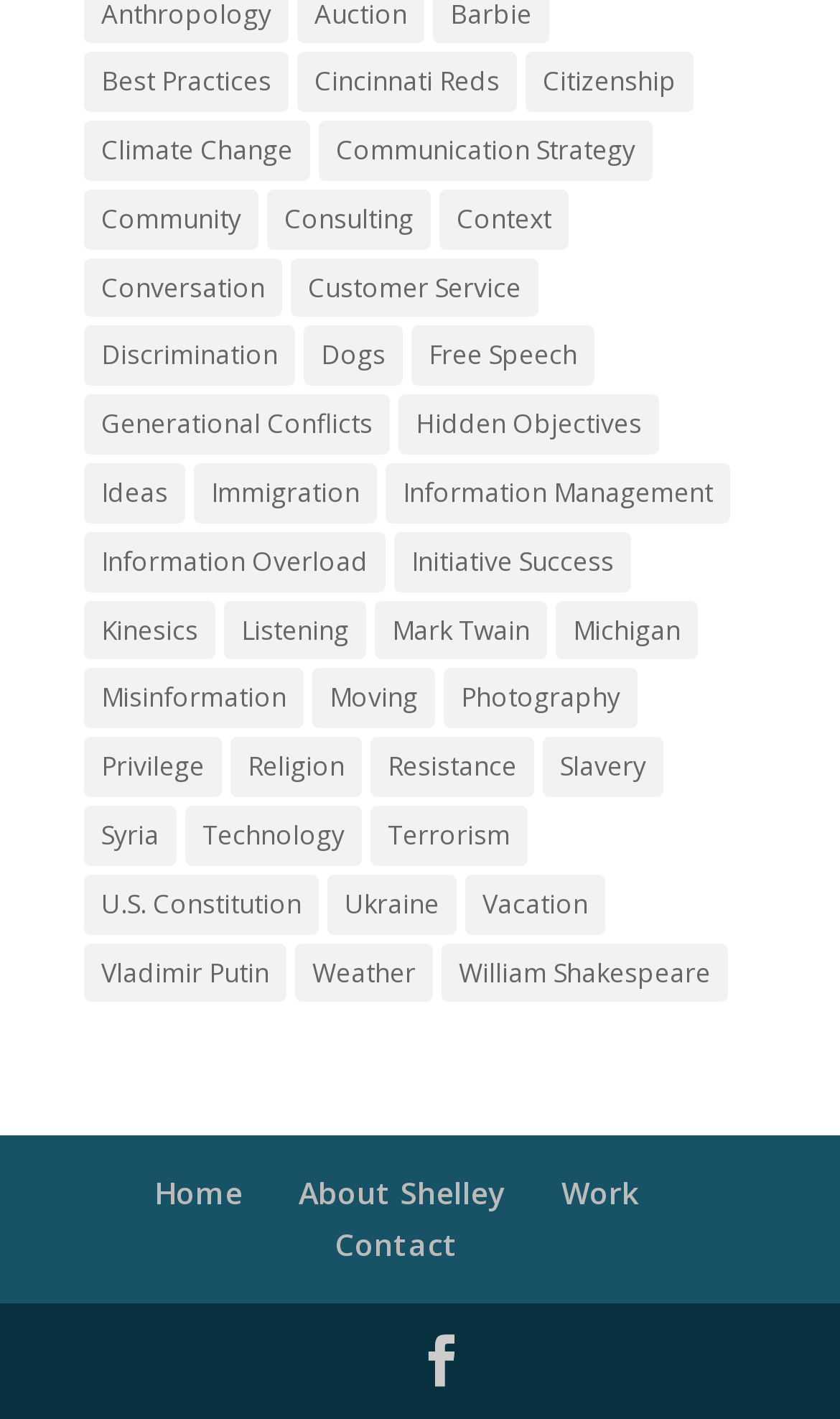Please give a concise answer to this question using a single word or phrase: 
What is the first topic listed?

Best Practices